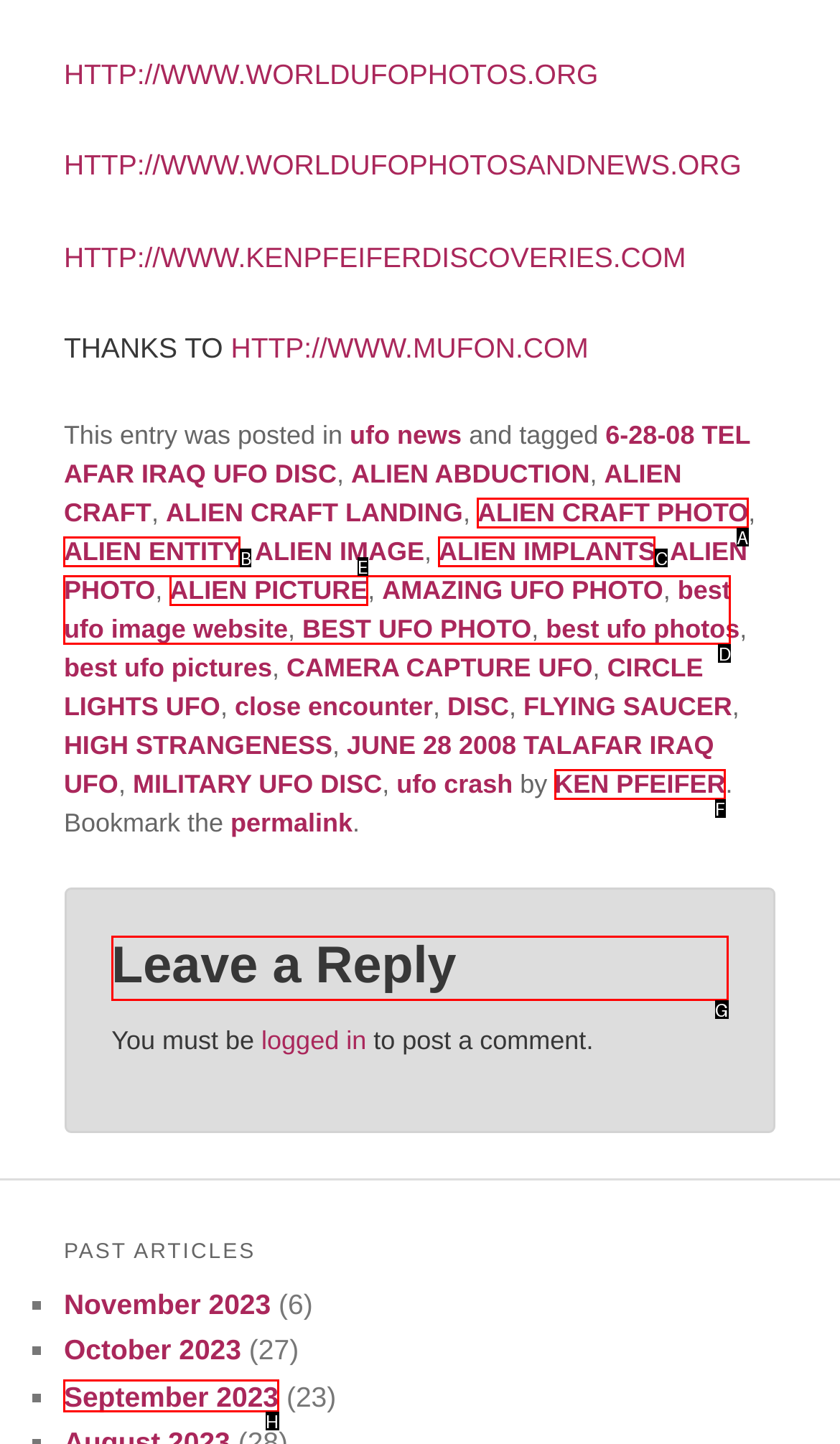Indicate the HTML element that should be clicked to perform the task: leave a reply Reply with the letter corresponding to the chosen option.

G